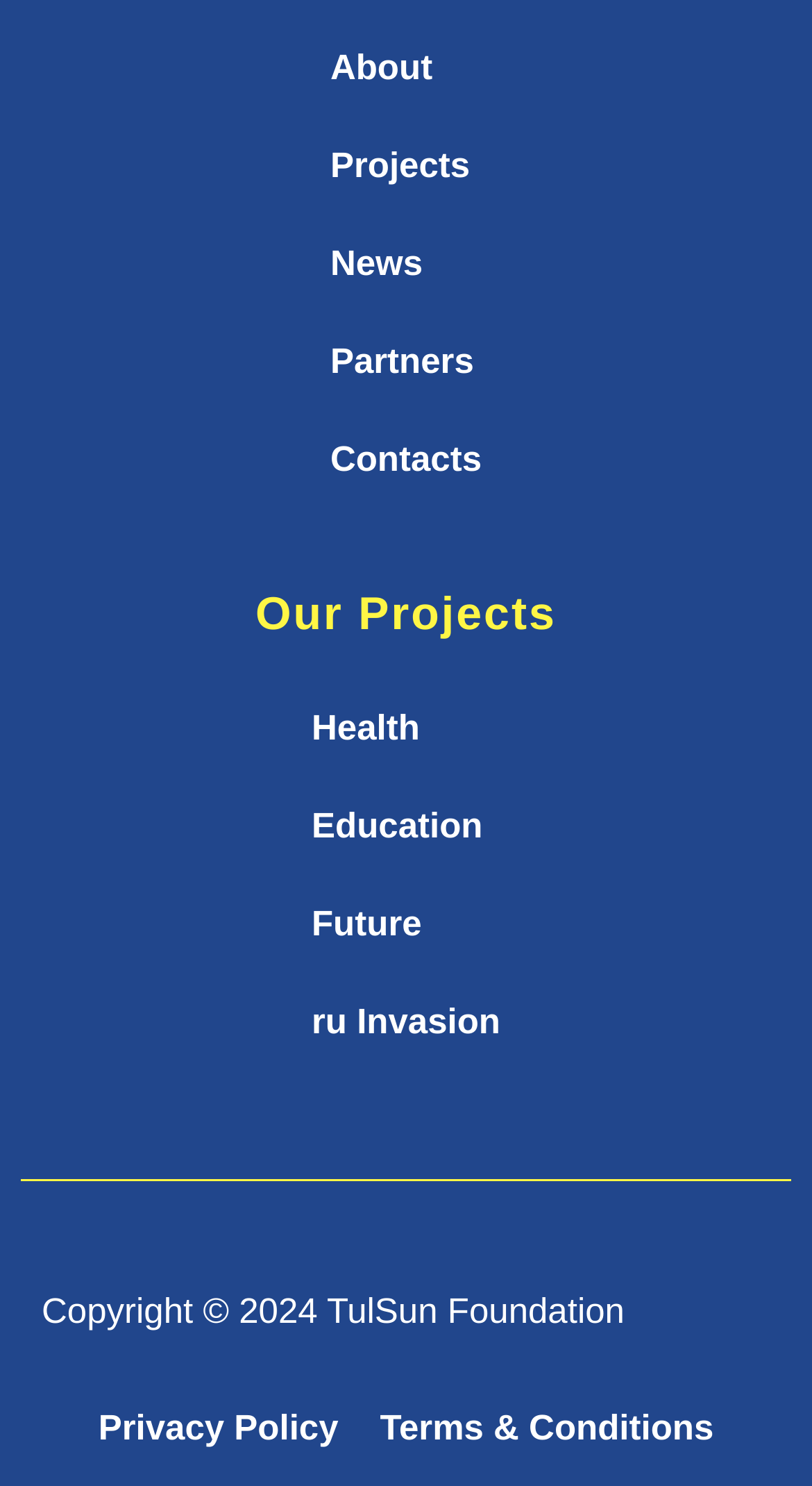Using the webpage screenshot, locate the HTML element that fits the following description and provide its bounding box: "Search".

None